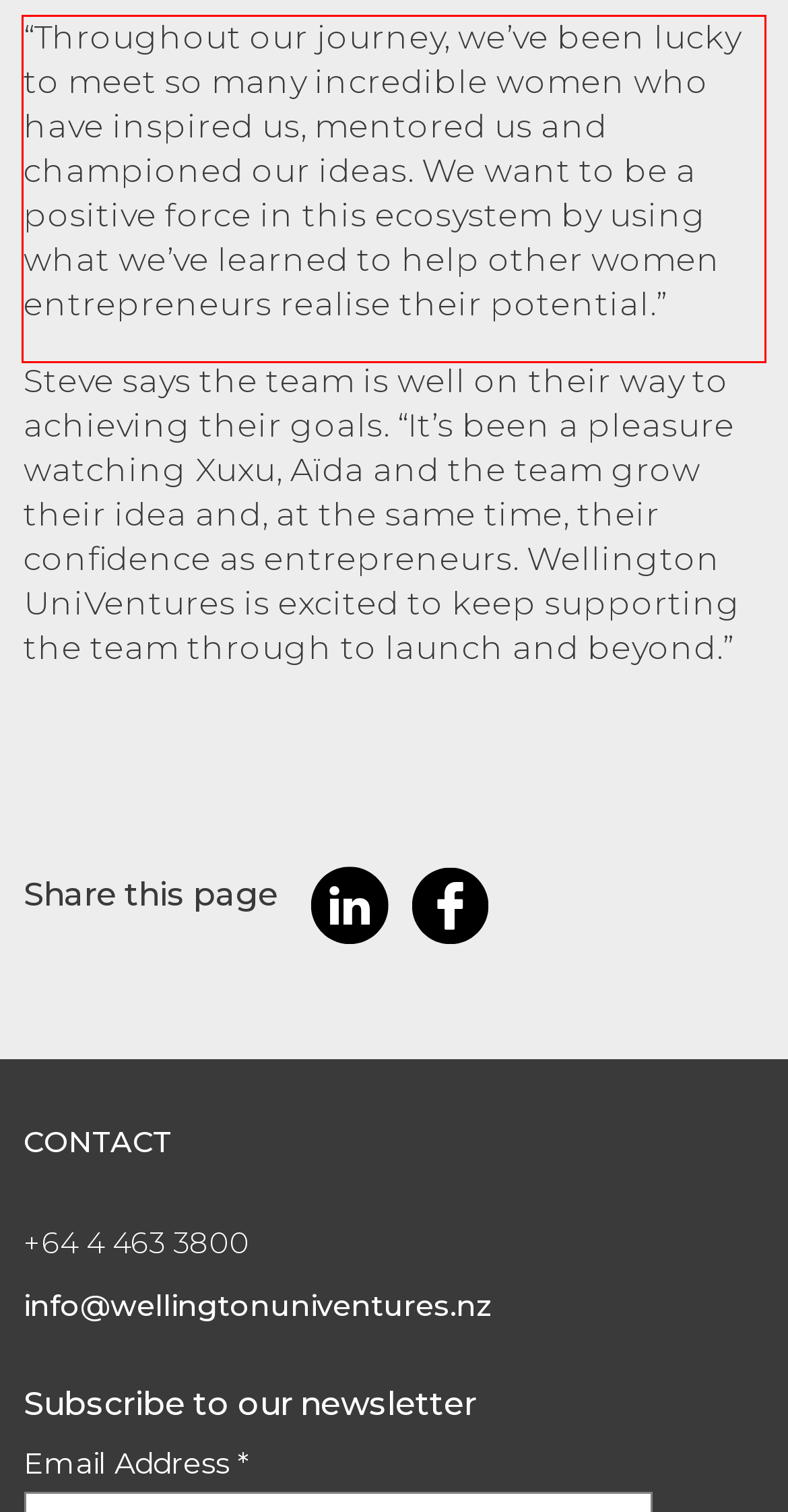You are given a webpage screenshot with a red bounding box around a UI element. Extract and generate the text inside this red bounding box.

“Throughout our journey, we’ve been lucky to meet so many incredible women who have inspired us, mentored us and championed our ideas. We want to be a positive force in this ecosystem by using what we’ve learned to help other women entrepreneurs realise their potential.”